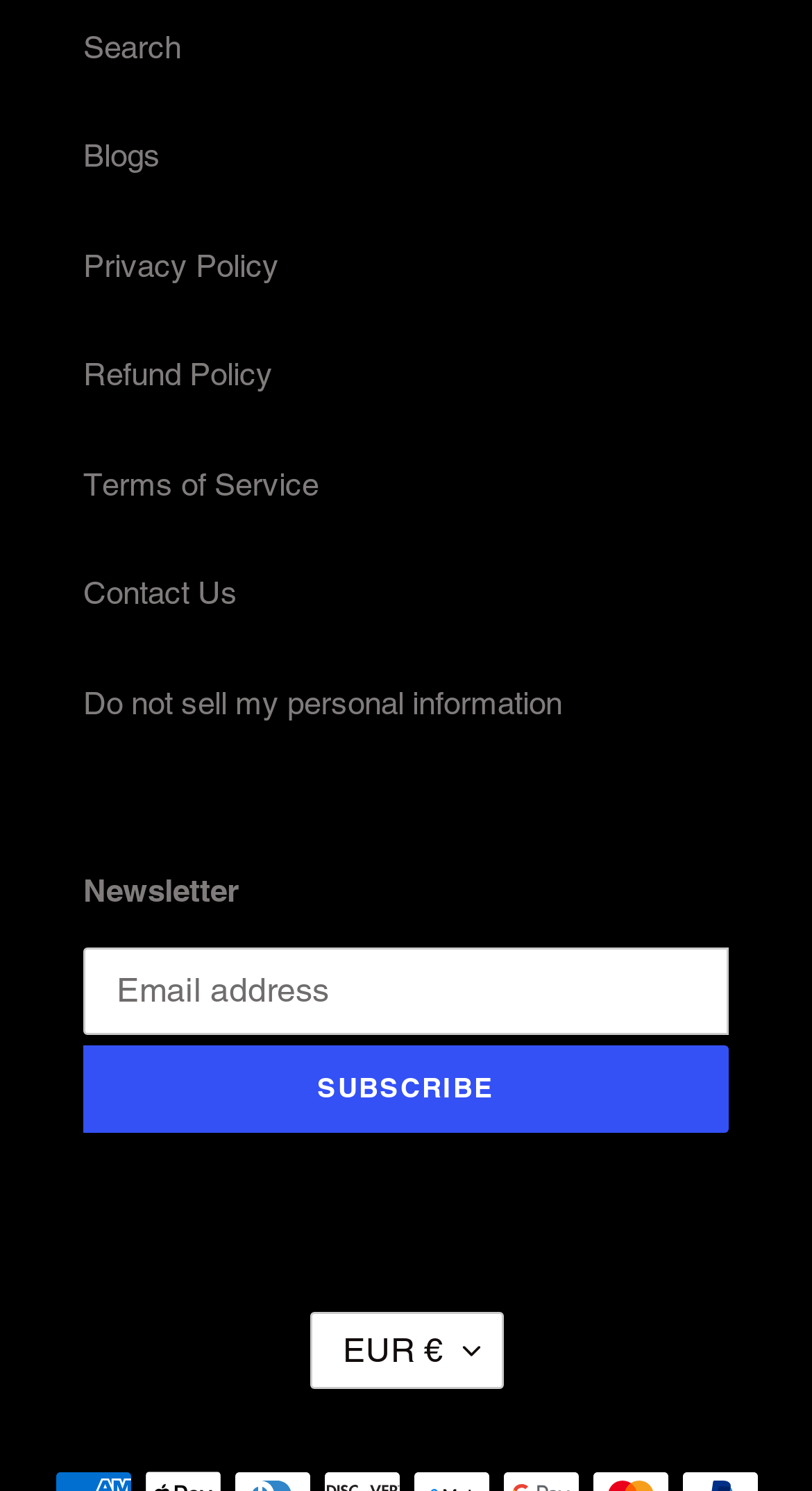What is the separator below the newsletter section?
Provide a well-explained and detailed answer to the question.

The separator with an orientation of 'horizontal' is located below the newsletter section, likely used to visually separate the newsletter section from the rest of the content.